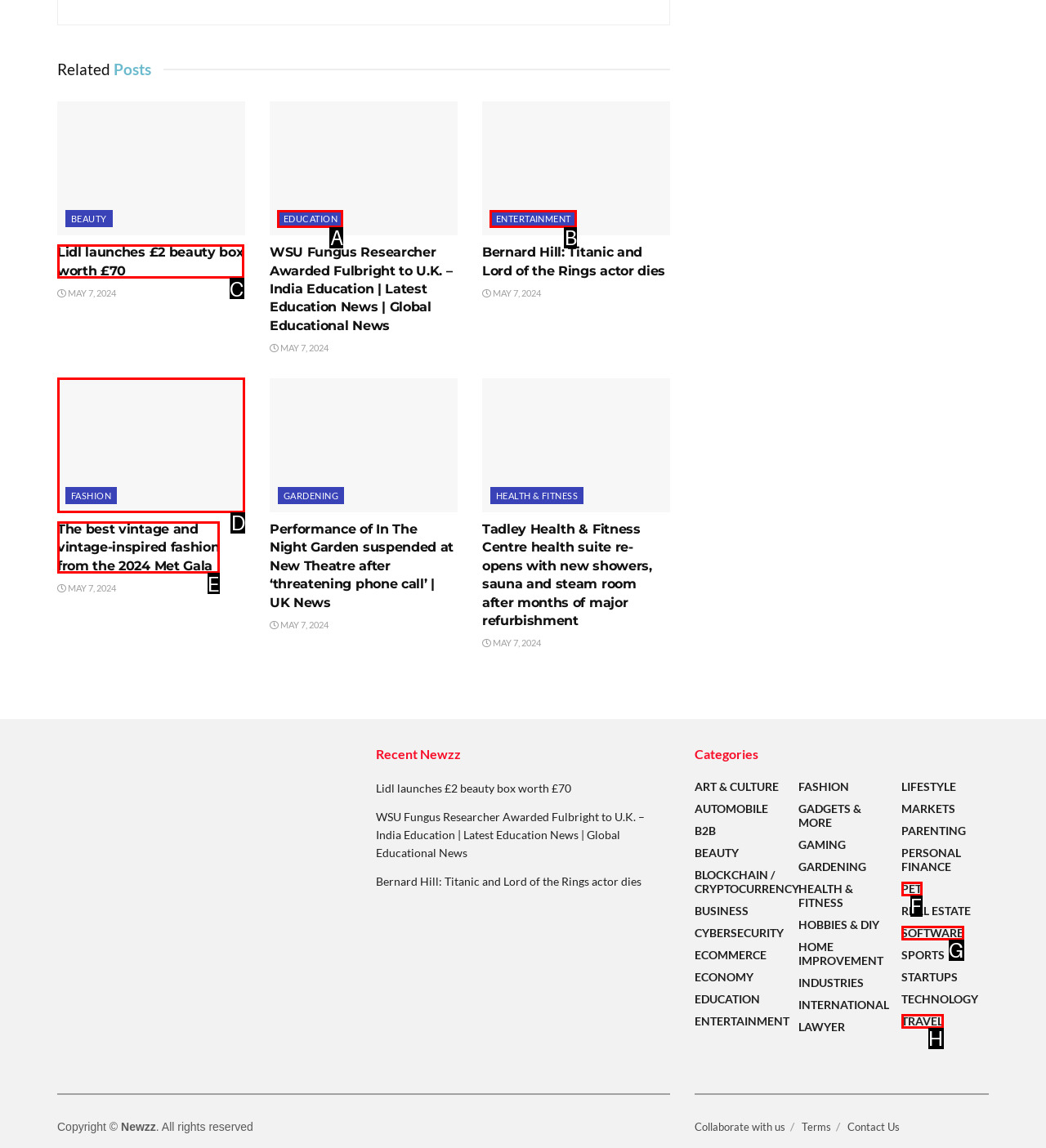Select the option that matches the description: WHAT WE DO. Answer with the letter of the correct option directly.

None